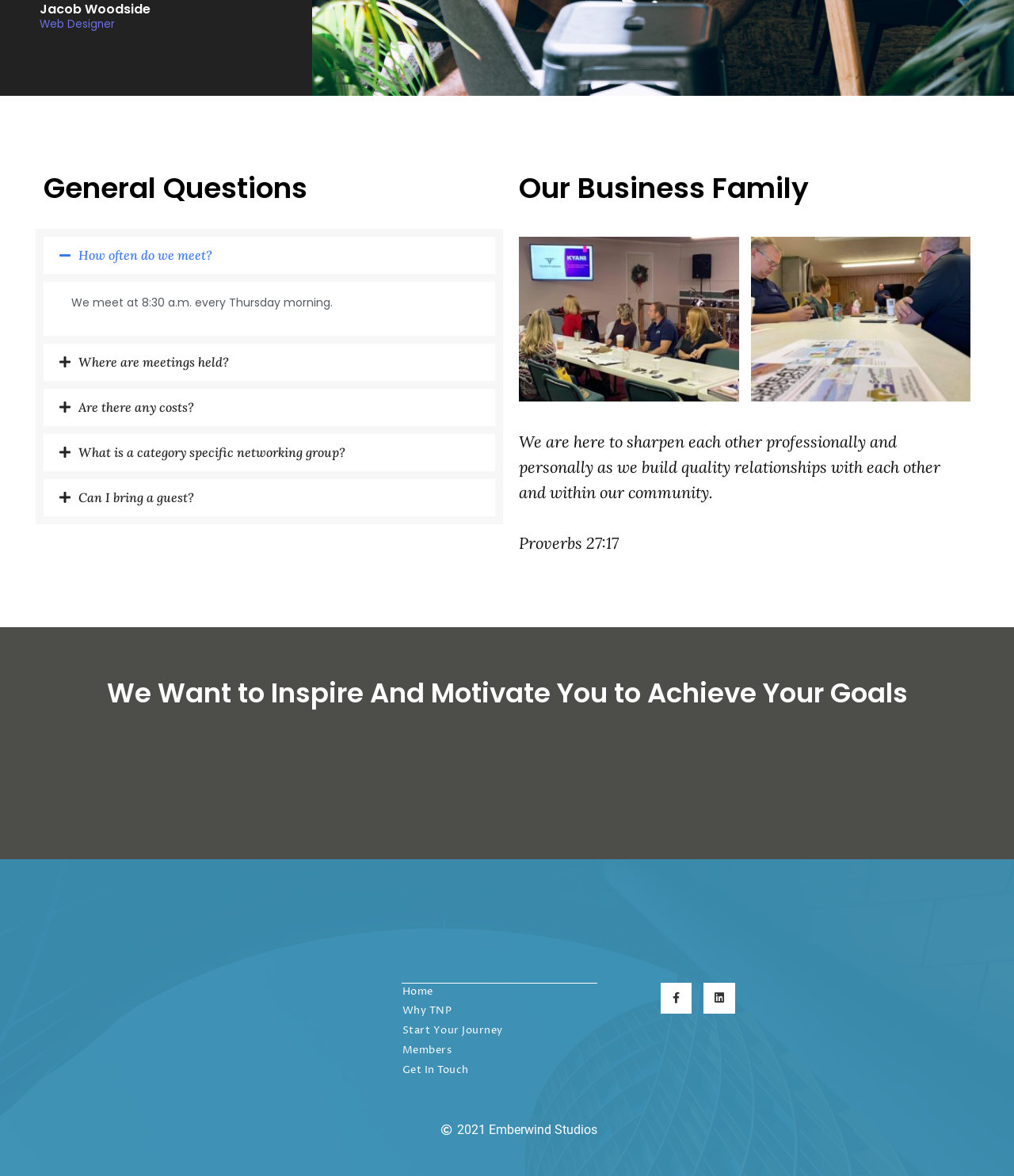Identify the bounding box of the UI element that matches this description: "Why TNP".

[0.396, 0.852, 0.589, 0.869]